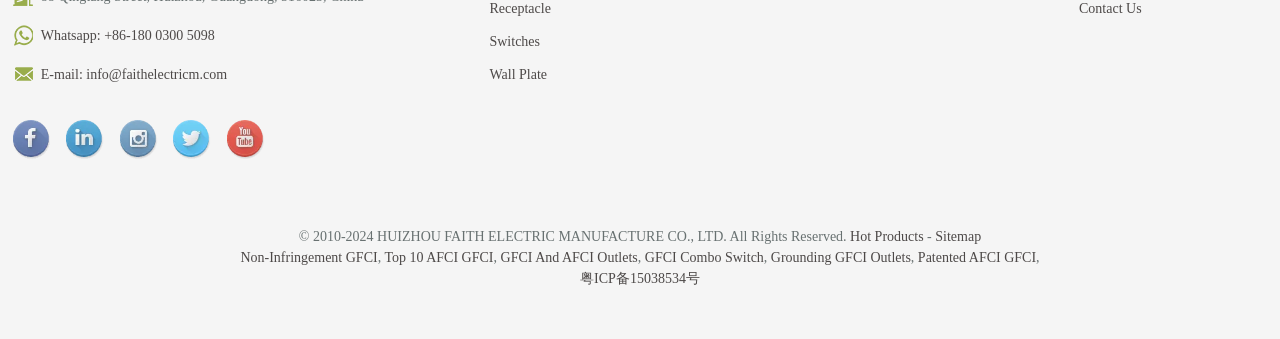Please provide the bounding box coordinates for the element that needs to be clicked to perform the instruction: "Check out Top 10 AFCI GFCI". The coordinates must consist of four float numbers between 0 and 1, formatted as [left, top, right, bottom].

[0.3, 0.737, 0.386, 0.781]